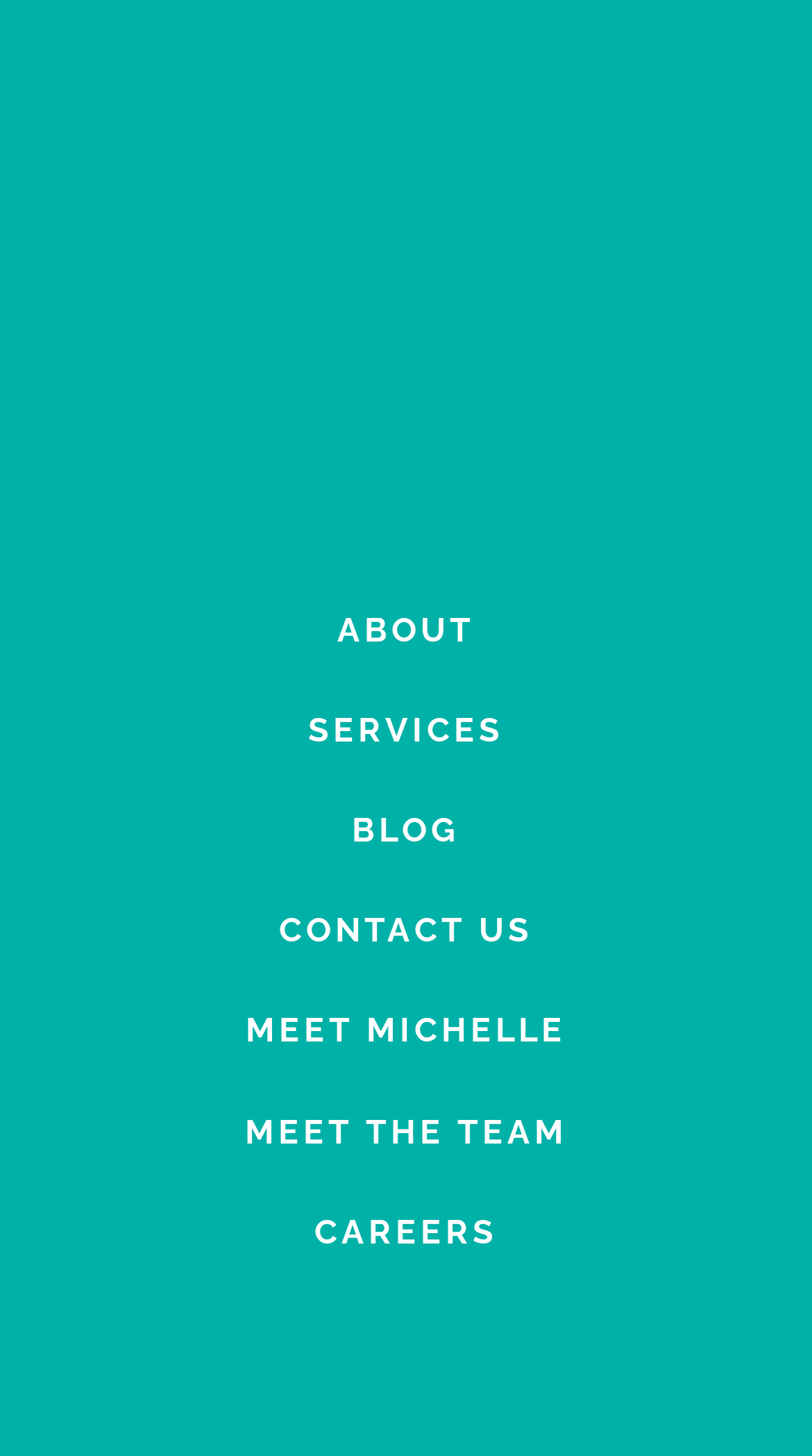Look at the image and give a detailed response to the following question: How many navigation links are there?

I counted the number of links under the navigation menu, which are ABOUT, SERVICES, BLOG, CONTACT US, MEET MICHELLE, MEET THE TEAM, and CAREERS.